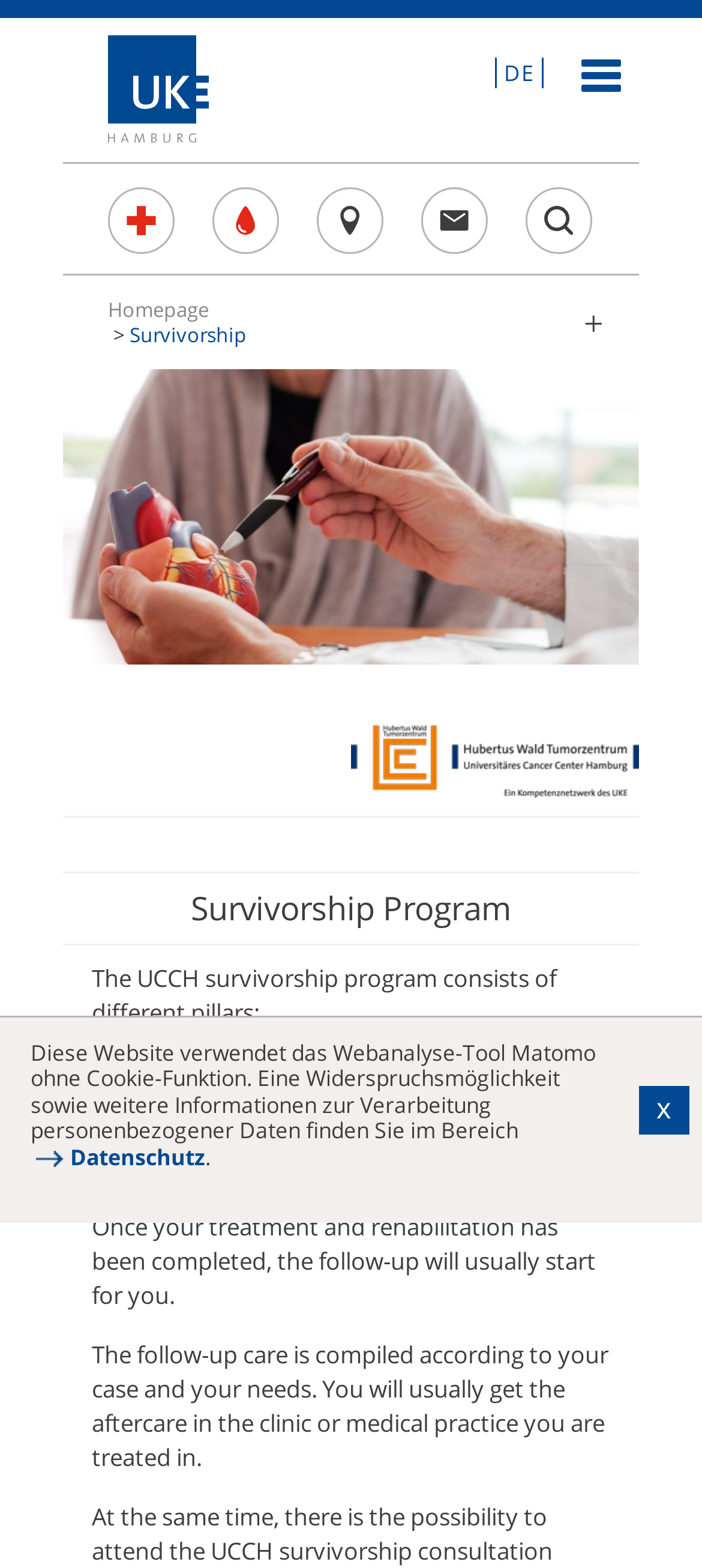By analyzing the image, answer the following question with a detailed response: Where do patients usually receive aftercare?

I found the answer by reading the static text element that states 'You will usually get the aftercare in the clinic or medical practice you are treated in'.